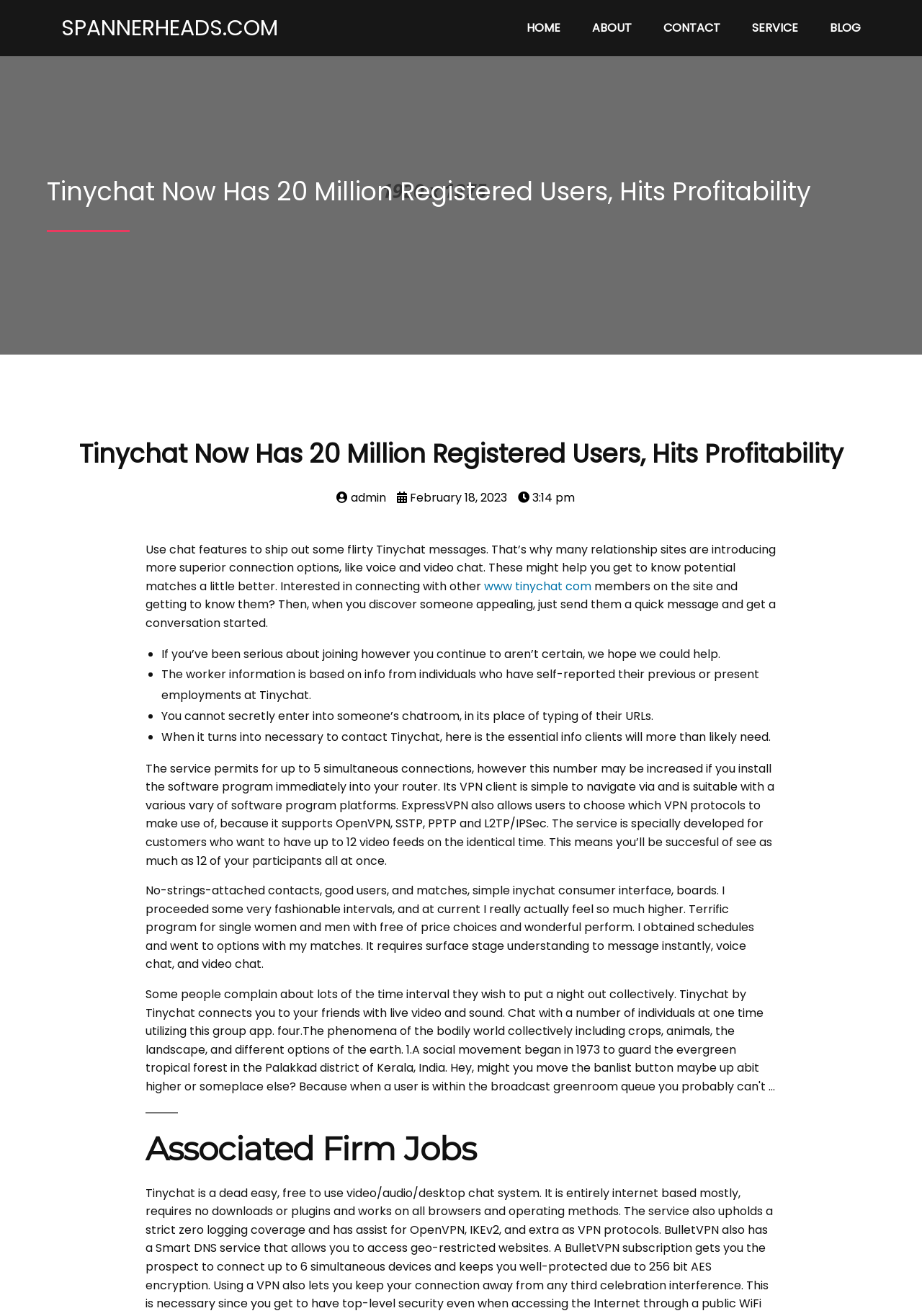How many simultaneous connections are allowed?
Based on the image, respond with a single word or phrase.

5